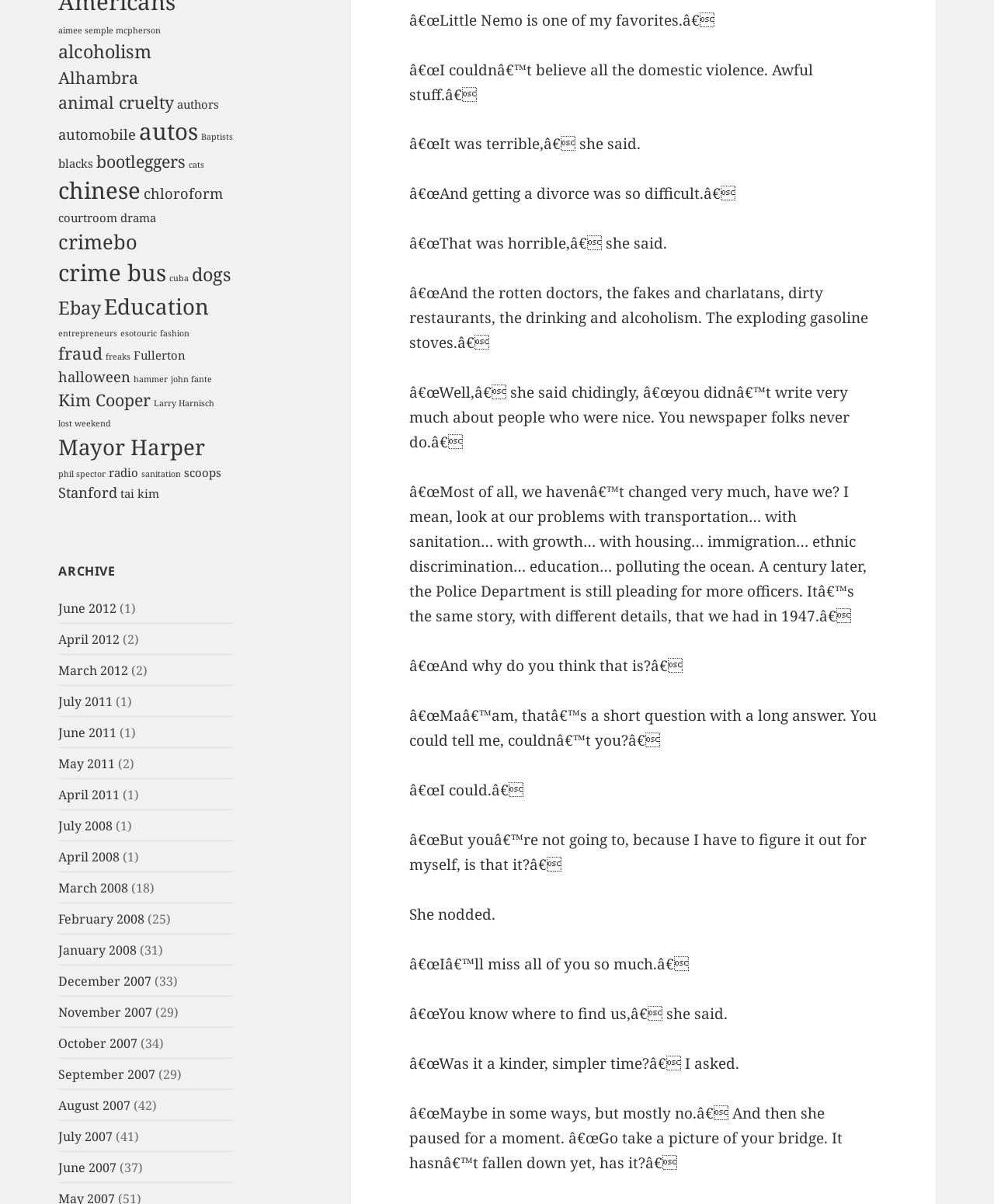Provide the bounding box coordinates for the UI element that is described by this text: "May 2011". The coordinates should be in the form of four float numbers between 0 and 1: [left, top, right, bottom].

[0.059, 0.627, 0.116, 0.641]